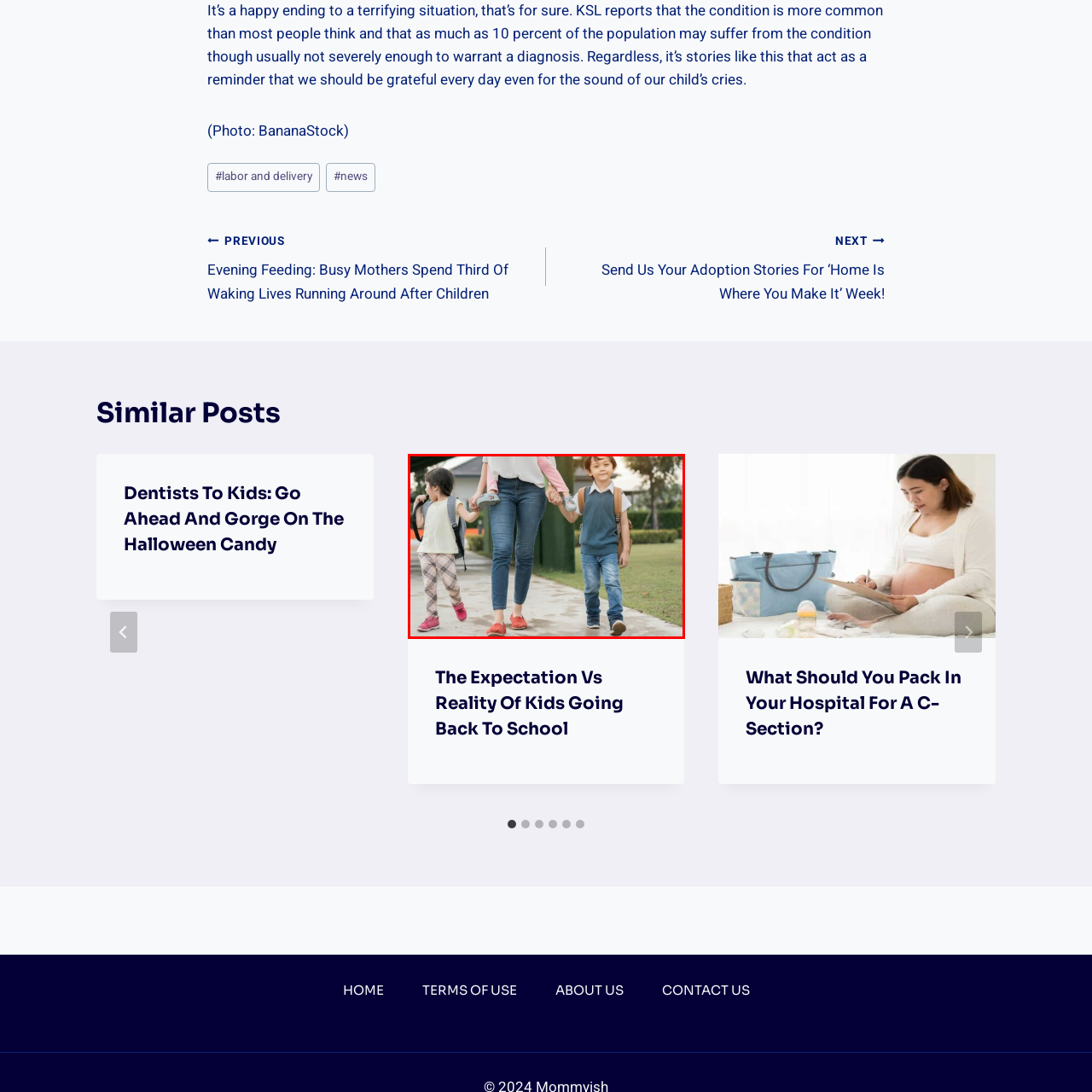Elaborate on the image enclosed by the red box with a detailed description.

In this heartwarming scene, a mother walks hand-in-hand with her two children, embracing the joys of a morning outing. The eldest child, a boy, is cheerfully engaging with his younger sibling as they stroll on a concrete path surrounded by lush greenery. The mother, dressed casually in a light blouse and jeans, holds the youngest child, who appears to be a girl, securely in her other arm. The girl, wearing a playful outfit paired with a backpack, looks thrilled. Bright sunlight filters through nearby trees, creating a cheerful atmosphere that highlights the sense of adventure and familial connection as they embark on their day together.